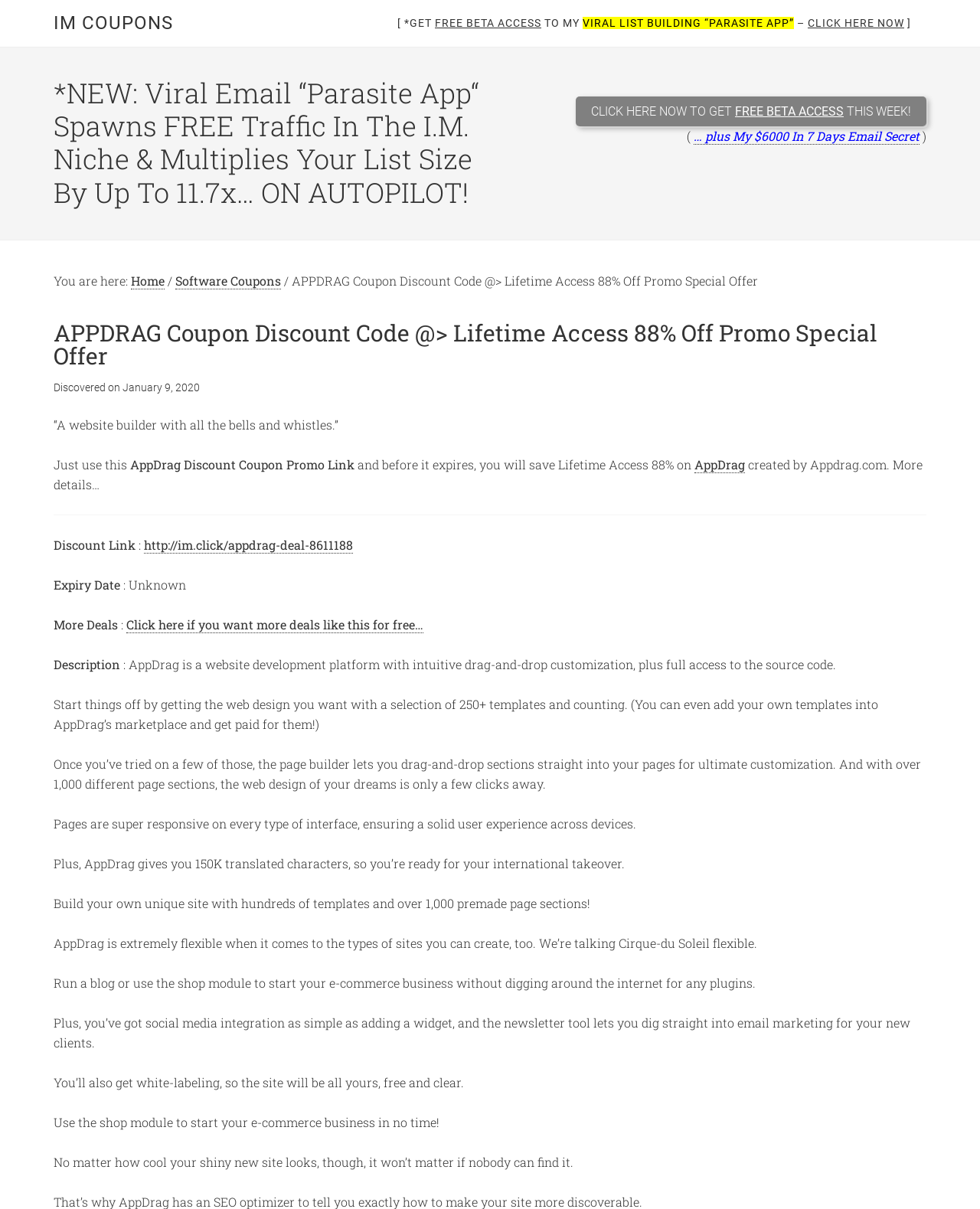Find the bounding box coordinates of the element I should click to carry out the following instruction: "Click on the 'CLICK HERE NOW TO GET FREE BETA ACCESS THIS WEEK!' button".

[0.588, 0.08, 0.945, 0.104]